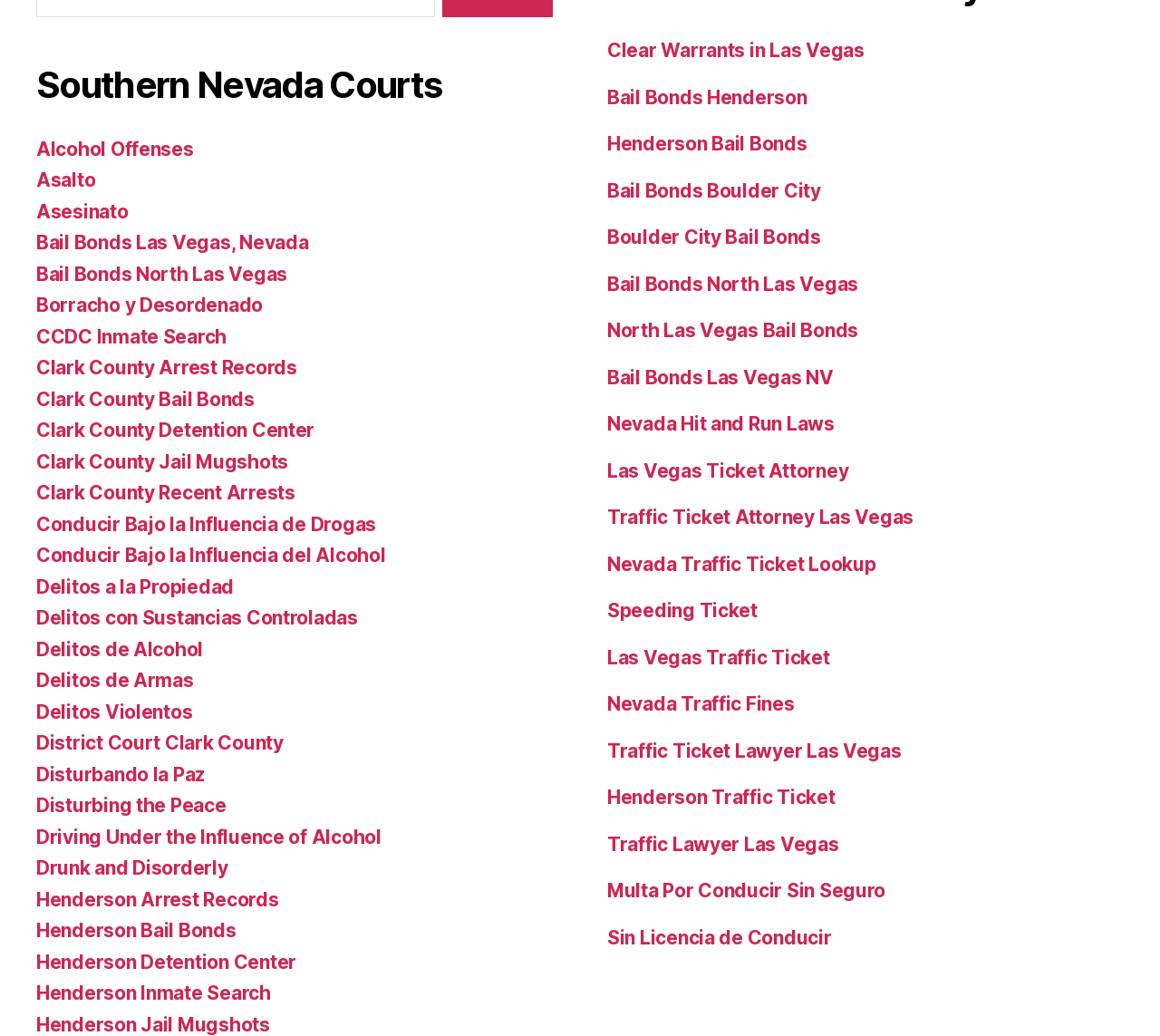Answer the question using only one word or a concise phrase: What is the main topic of this webpage?

Southern Nevada Courts